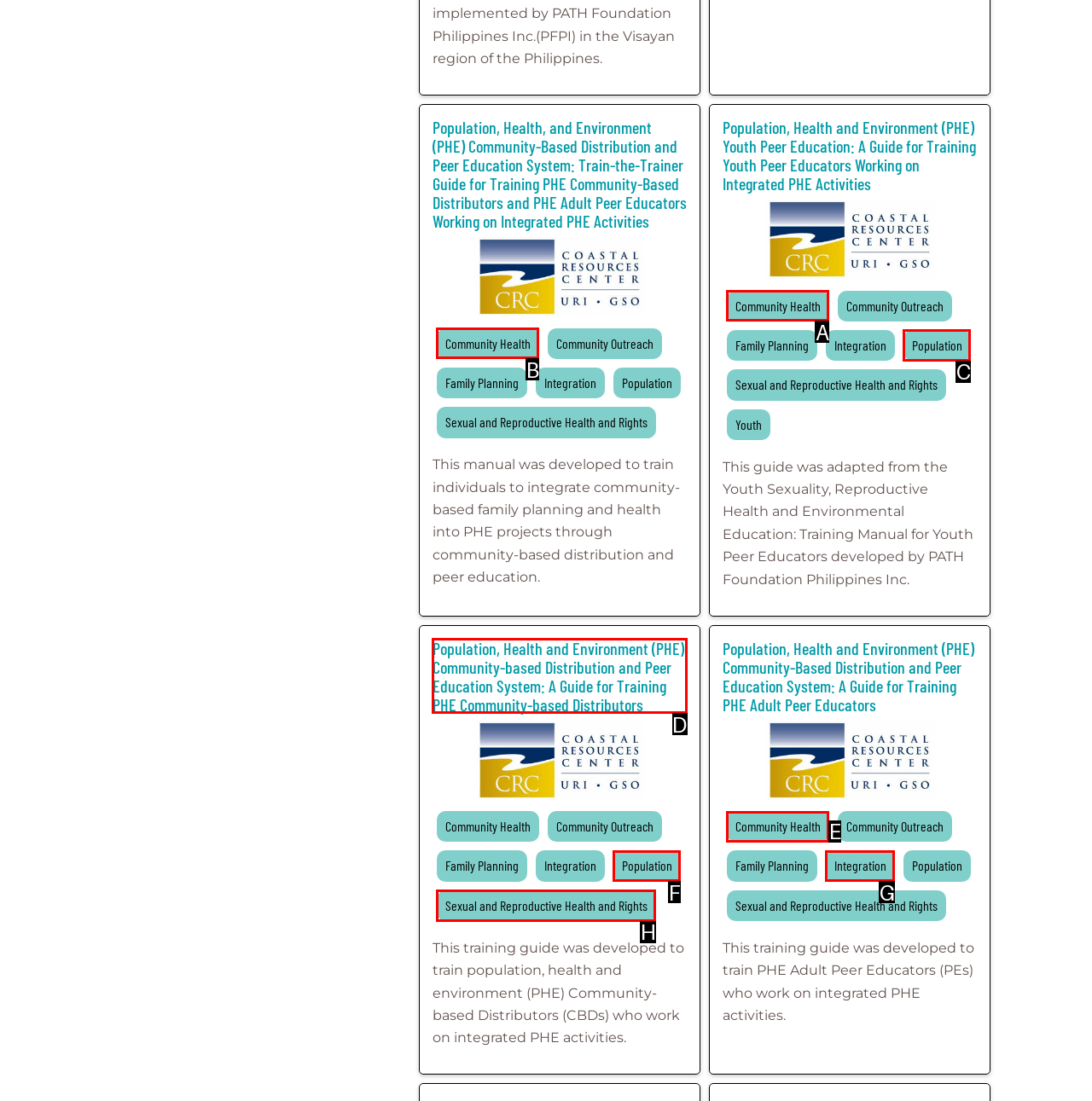Identify the correct UI element to click on to achieve the following task: Click on the link to access the guide for training PHE community-based distributors Respond with the corresponding letter from the given choices.

D